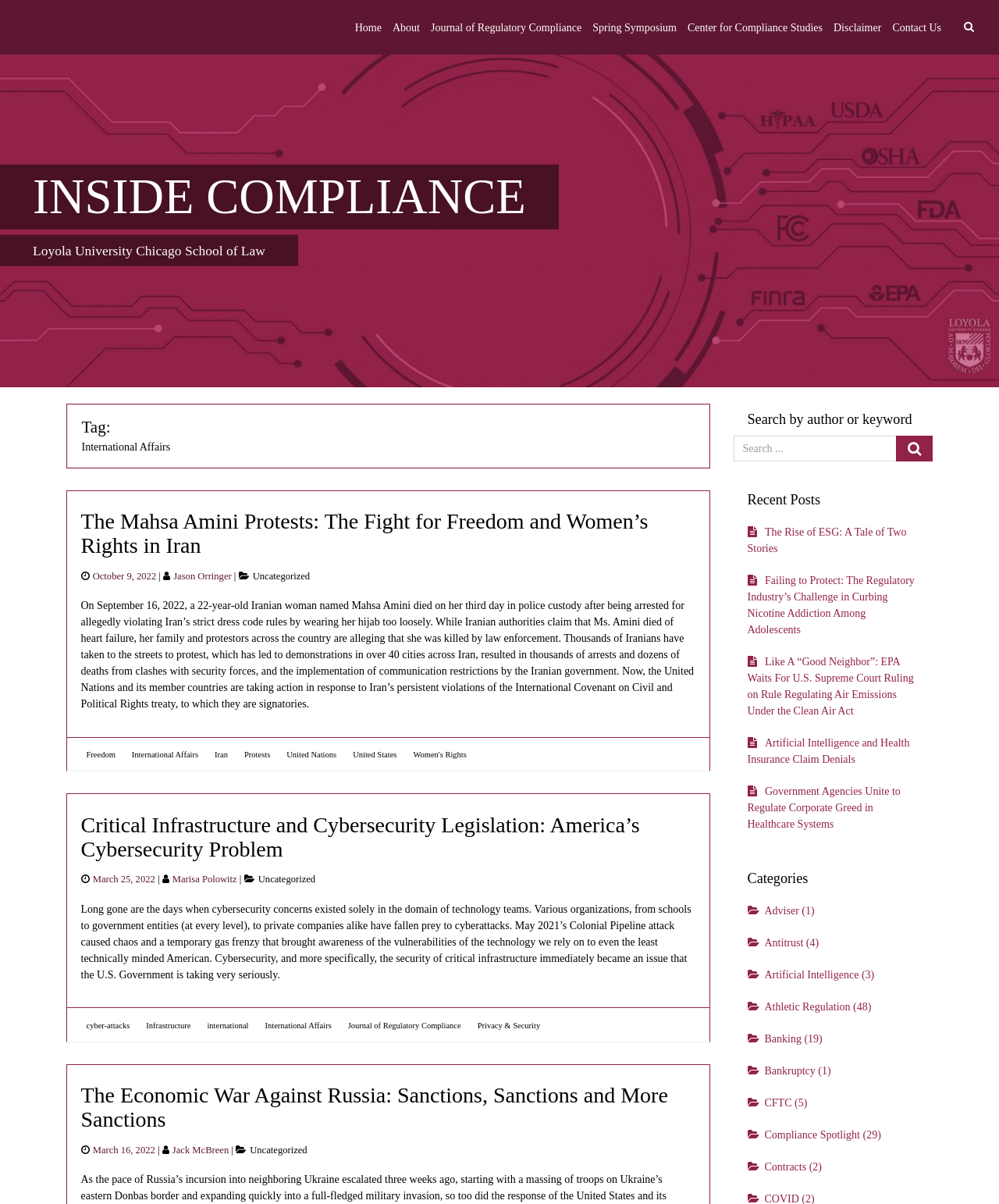Given the description Contracts, predict the bounding box coordinates of the UI element. Ensure the coordinates are in the format (top-left x, top-left y, bottom-right x, bottom-right y) and all values are between 0 and 1.

[0.765, 0.964, 0.807, 0.974]